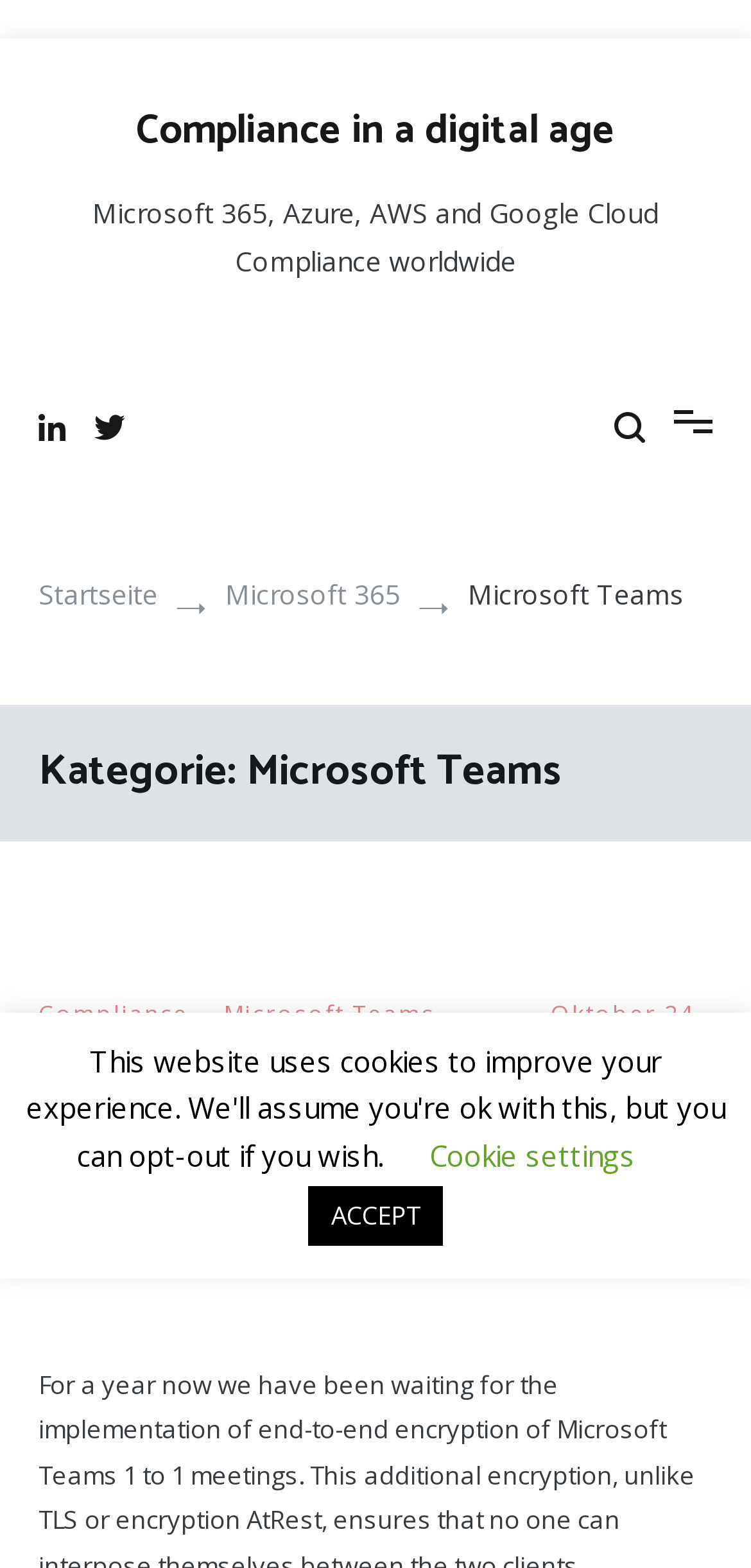Reply to the question below using a single word or brief phrase:
What is the title of the latest article?

End to End Encryption with Microsoft Teams October 2021 Update